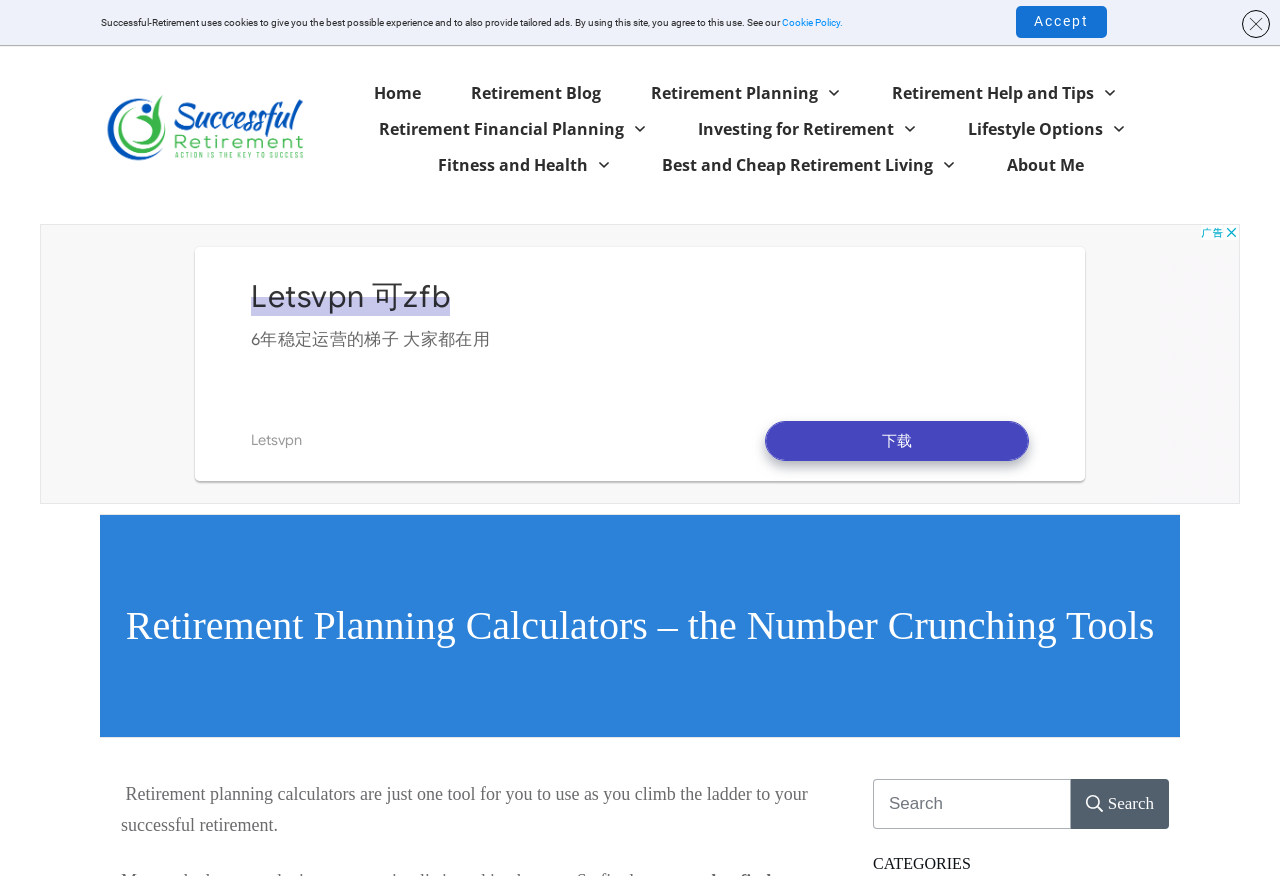Please identify the bounding box coordinates of the element that needs to be clicked to execute the following command: "Search for something". Provide the bounding box using four float numbers between 0 and 1, formatted as [left, top, right, bottom].

[0.682, 0.889, 0.913, 0.946]